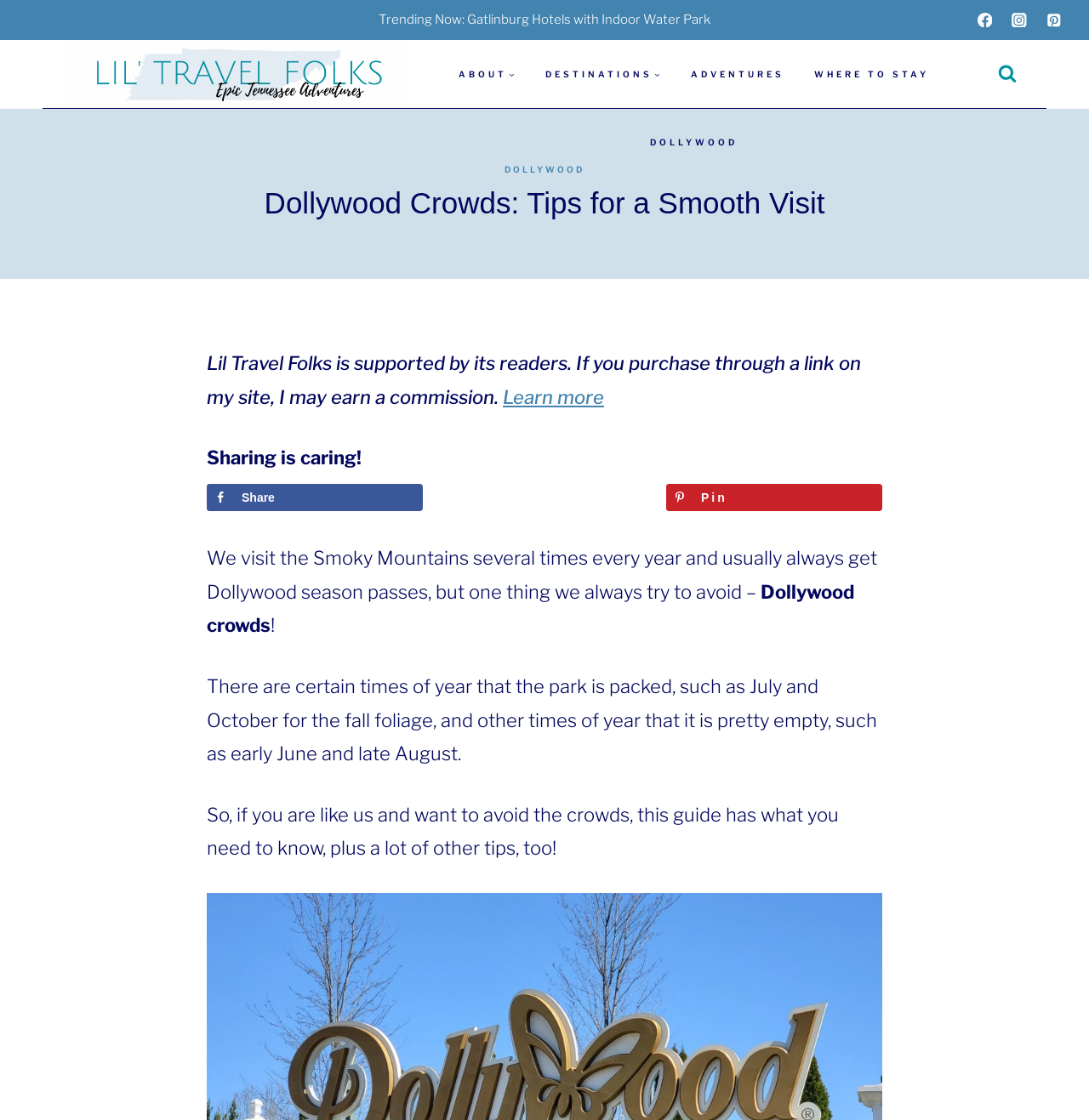Please identify the bounding box coordinates of the region to click in order to complete the given instruction: "Visit the Dollywood page". The coordinates should be four float numbers between 0 and 1, i.e., [left, top, right, bottom].

[0.463, 0.147, 0.537, 0.156]